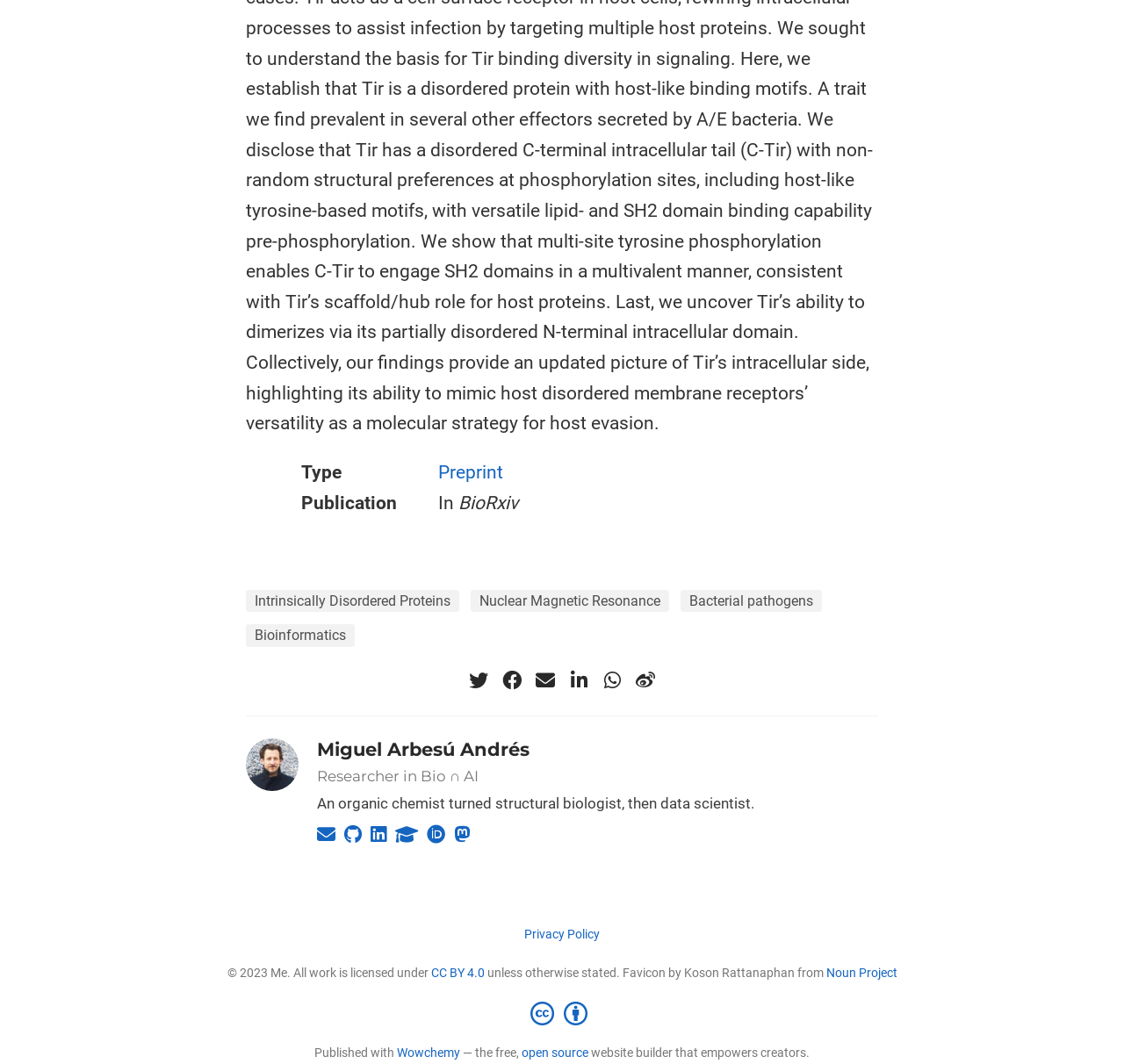Answer the question below in one word or phrase:
What is the license for the researcher's work?

CC BY 4.0